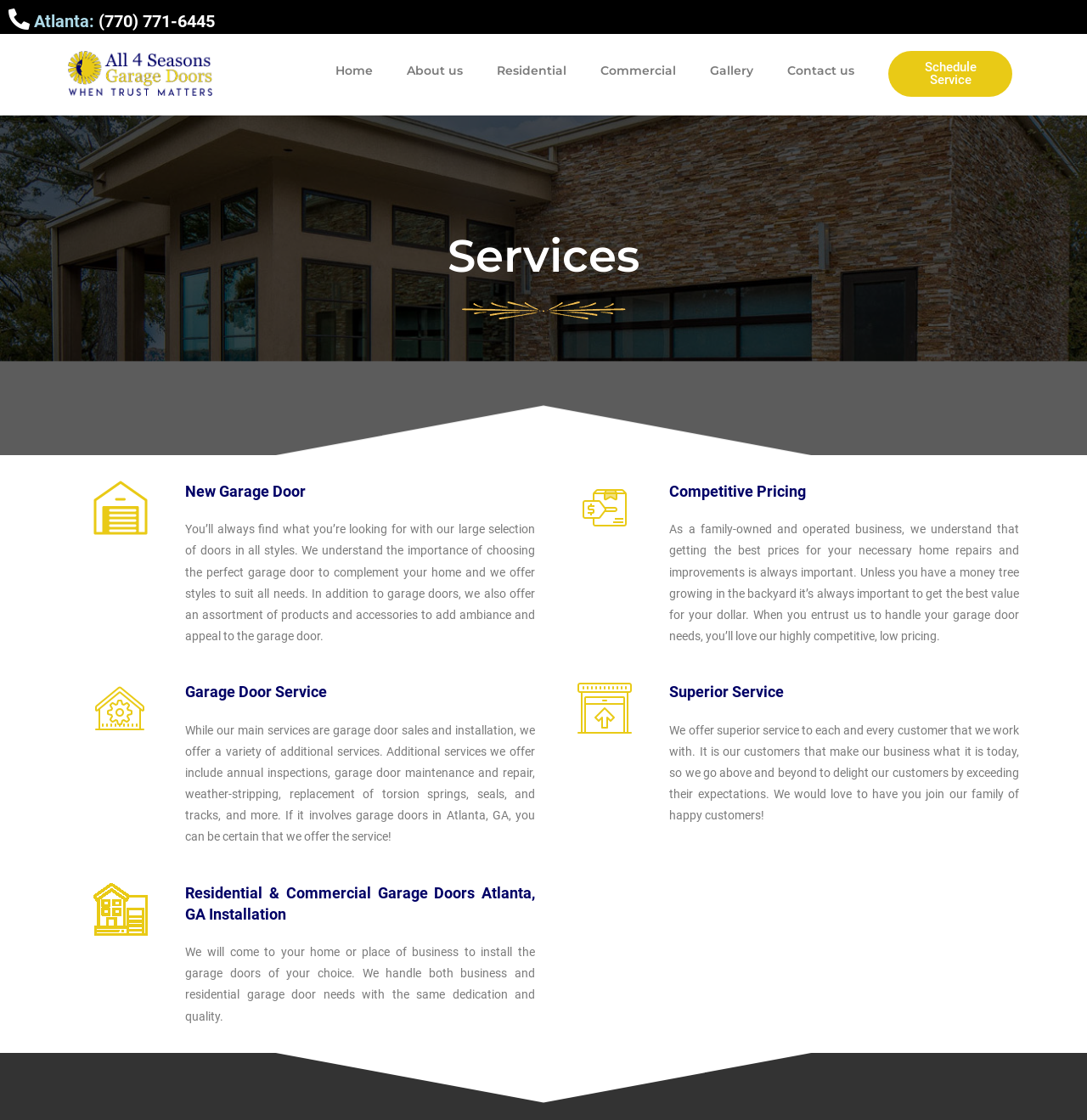What is the focus of the garage door service?
Using the screenshot, give a one-word or short phrase answer.

Residential and Commercial